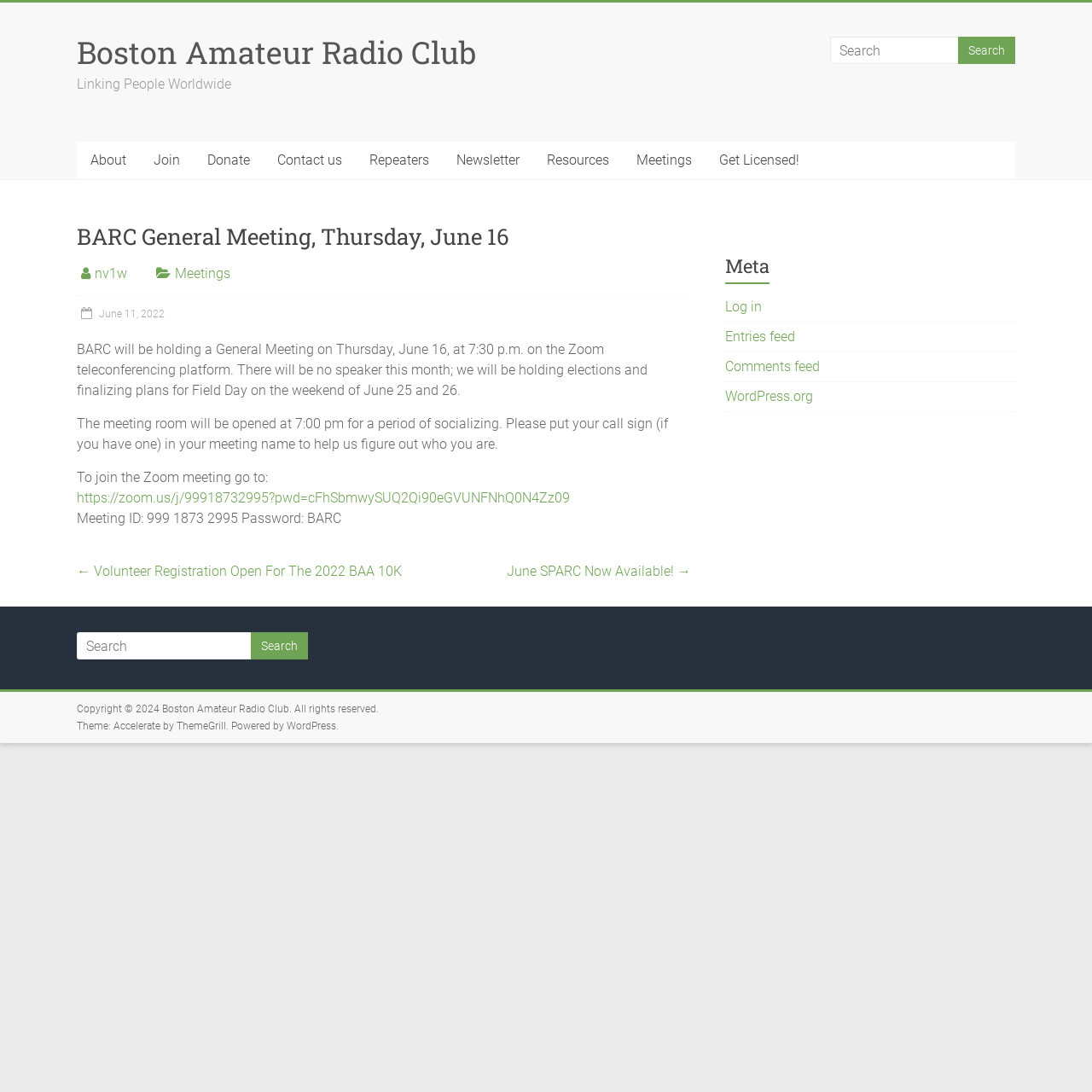Reply to the question with a brief word or phrase: What is the theme of the website?

Accelerate